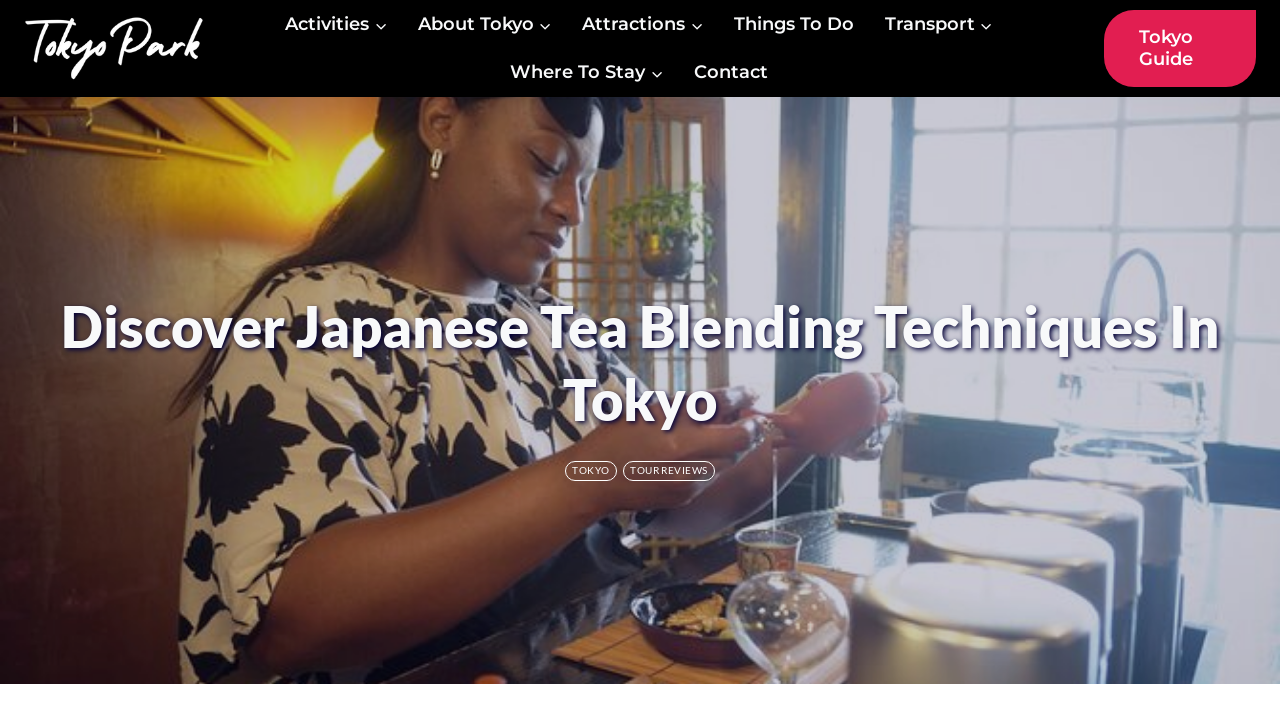Show me the bounding box coordinates of the clickable region to achieve the task as per the instruction: "Click on Tokyo Park".

[0.019, 0.023, 0.159, 0.114]